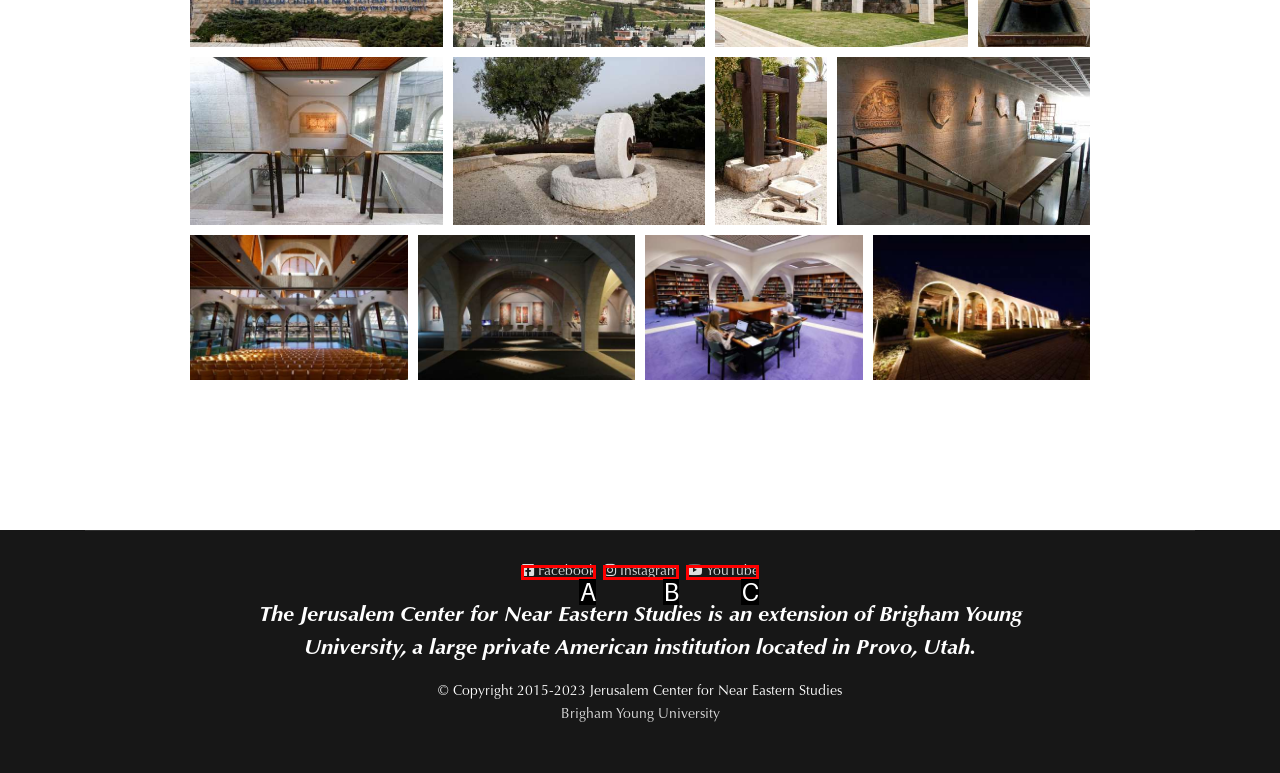Given the description: YouTube, identify the HTML element that corresponds to it. Respond with the letter of the correct option.

C